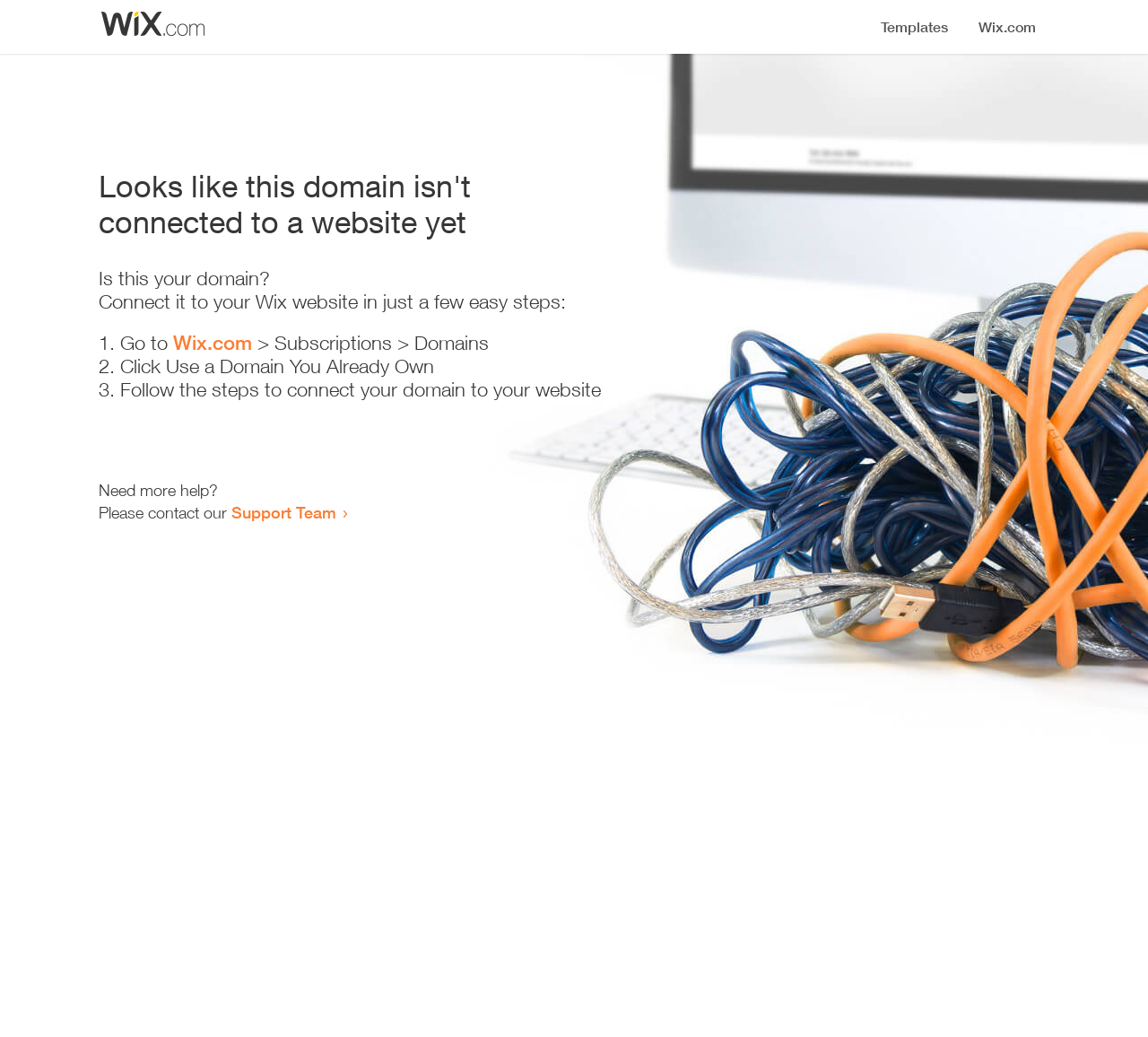What should I do to connect my domain?
Please respond to the question with a detailed and informative answer.

The webpage provides a list of steps to connect the domain, and the last step is to 'Follow the steps to connect your domain to your website', indicating that users should follow these steps to connect their domain.